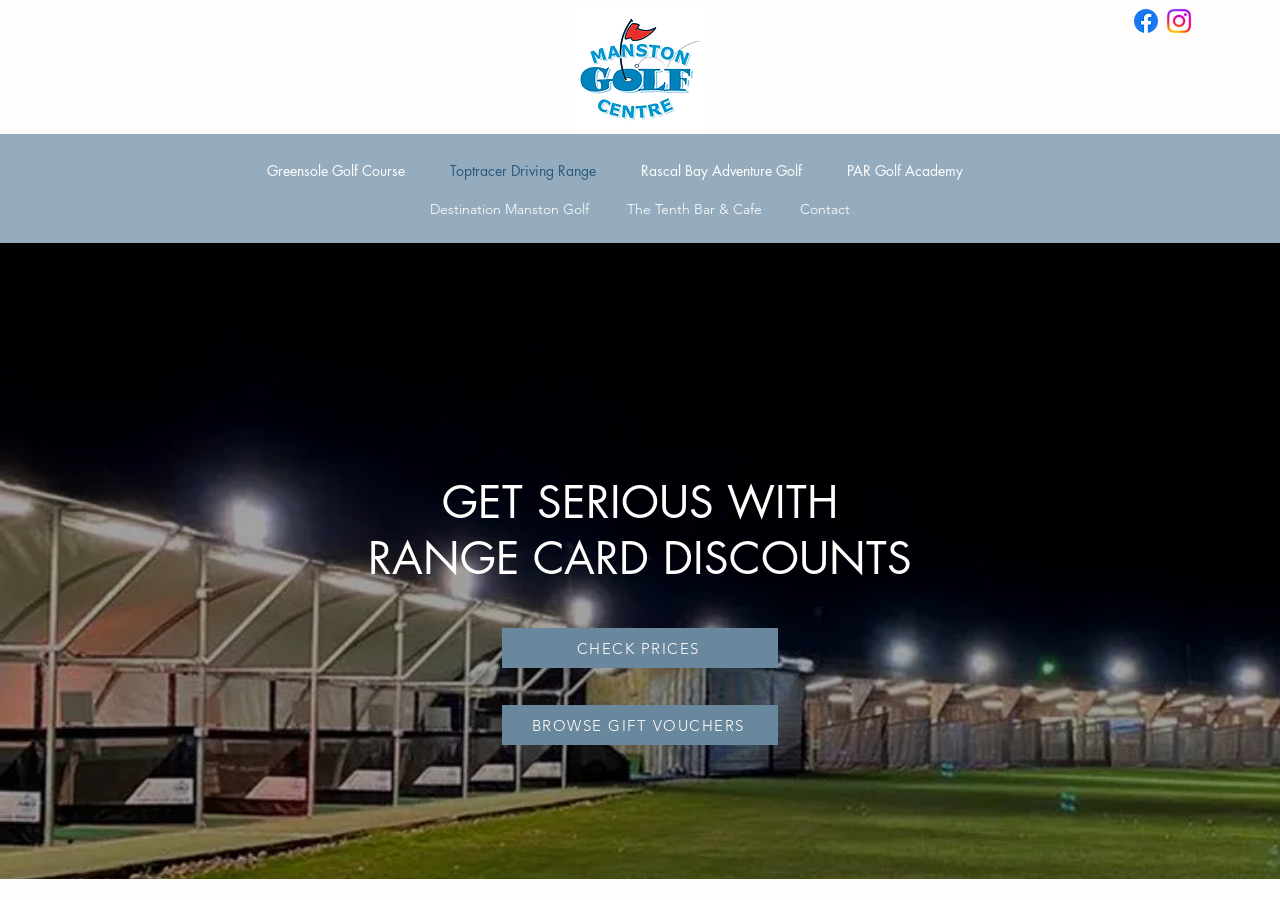Locate the bounding box coordinates of the element that needs to be clicked to carry out the instruction: "Check prices". The coordinates should be given as four float numbers ranging from 0 to 1, i.e., [left, top, right, bottom].

[0.392, 0.698, 0.608, 0.742]